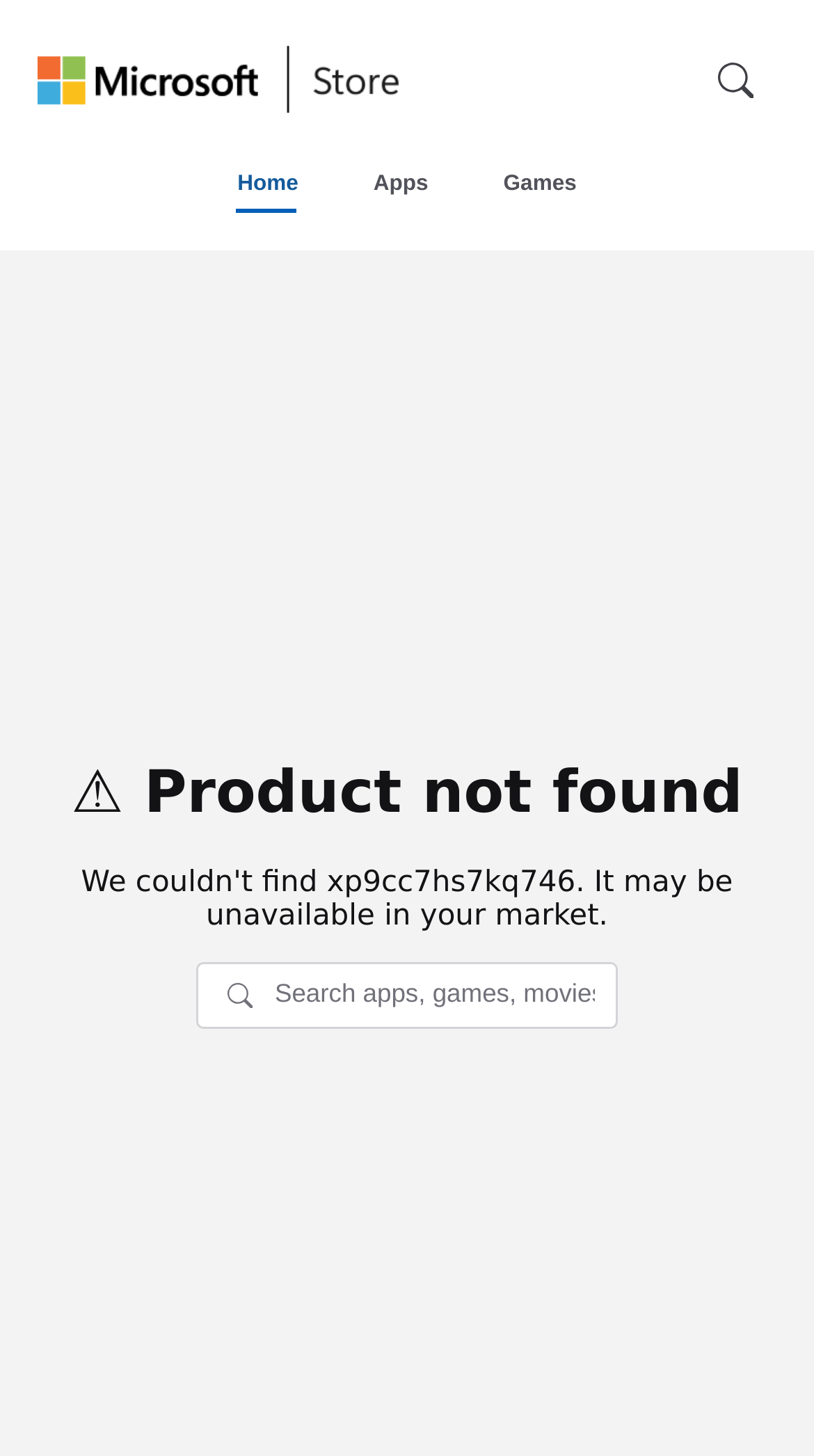Locate the primary heading on the webpage and return its text.

⚠️ Product not found